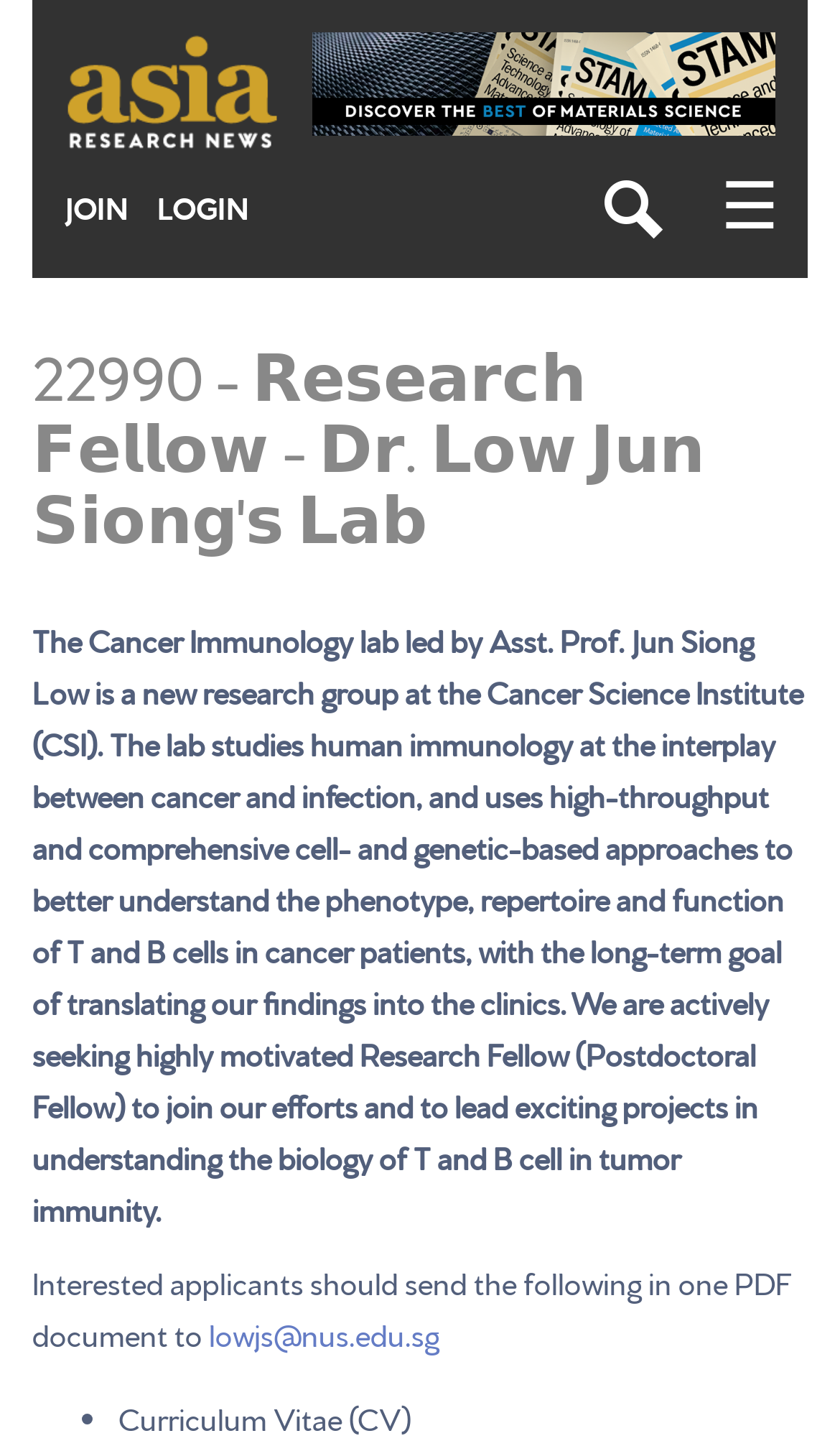Describe all the visual and textual components of the webpage comprehensively.

The webpage is about the Cancer Immunology lab led by Asst. Prof. Jun Siong Low at the Cancer Science Institute (CSI). At the top left corner, there is a link to "Skip to main content". Below it, there are several links, including "Home" with an accompanying image, "Science and Technology of Advanced Materials" with an image, "JOIN", and "LOGIN". 

To the right of these links, there is an icon represented by "☰". The main heading of the page is "22990 - 𝗥𝗲𝘀𝗲𝗮𝗿𝗰𝗵 𝗙𝗲𝗹𝗹𝗼𝘄 - 𝗗𝗿. 𝗟𝗼𝘄 𝗝𝘂𝗻 𝗦𝗶𝗼𝗻𝗴'𝘀 𝗟𝗮𝗯", which spans almost the entire width of the page.

Below the heading, there is a paragraph describing the lab's research focus, which includes studying human immunology at the interplay between cancer and infection, and using high-throughput and comprehensive cell- and genetic-based approaches to better understand the phenotype, repertoire, and function of T and B cells in cancer patients.

Further down, there is a call for highly motivated Research Fellow (Postdoctoral Fellow) to join the lab, with a list of requirements, including sending a Curriculum Vitae (CV) and other documents to a specific email address, lowjs@nus.edu.sg, which is a clickable link.